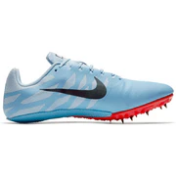Explain the content of the image in detail.

The image showcases a pair of athletic shoes, specifically the "Unisex Nike Zoom Rival S 9." These shoes are designed for speed and agility, featuring a sleek, aerodynamic silhouette. The upper is primarily a light blue color with subtle design elements, complemented by a striking black Nike logo on the side. The sole features vibrant red spikes, enhancing traction for track and field events. Accompanying details indicate that these shoes are currently priced at a sale price of $79.00, down from a regular price of $100.00, offering a saving of $21. Perfect for athletes looking for performance and style on the track.